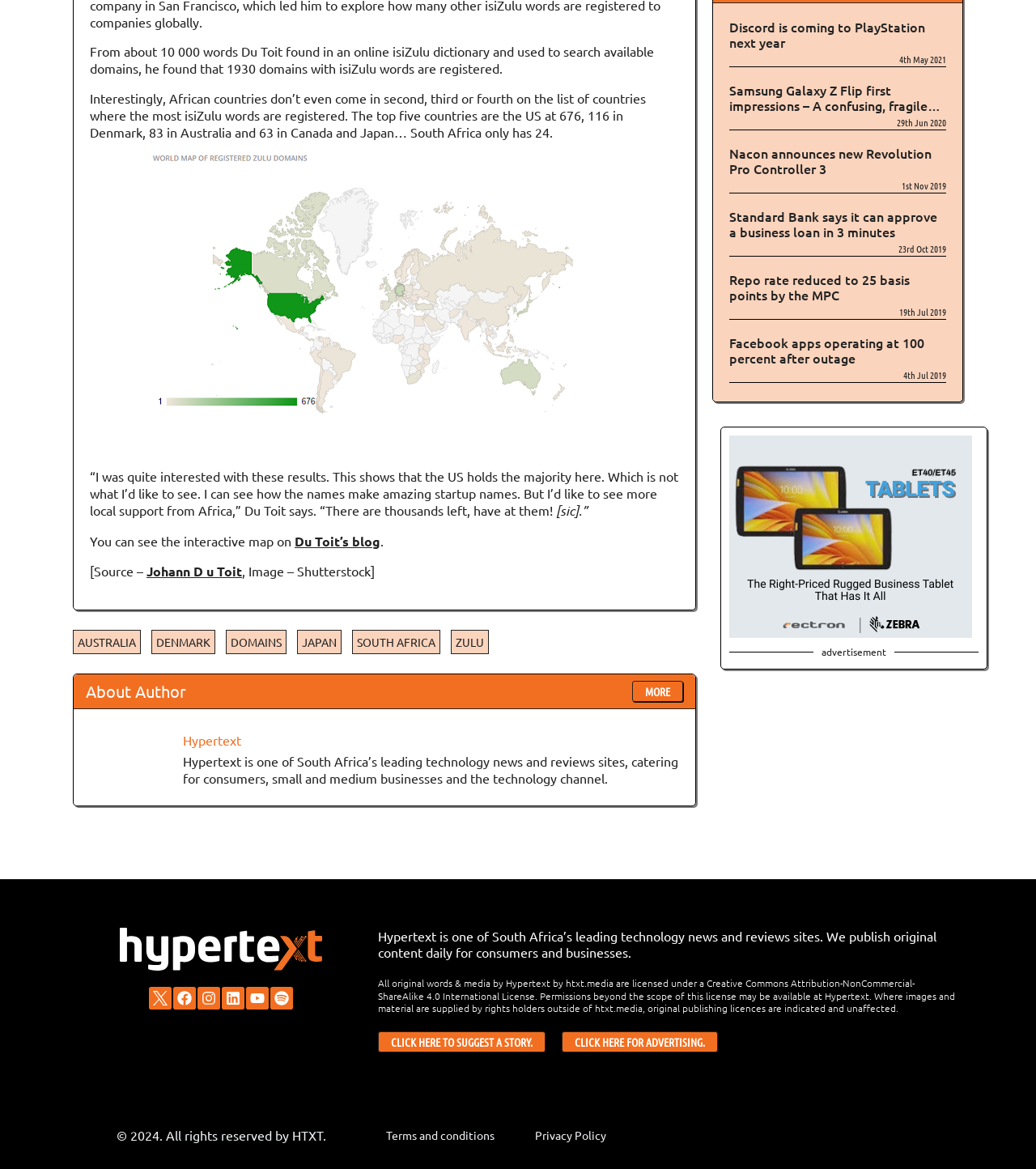What is the name of the technology news and reviews site?
Please elaborate on the answer to the question with detailed information.

The answer can be found in the heading 'Hypertext' located at the top of the webpage, and also in the text 'Hypertext is one of South Africa’s leading technology news and reviews sites.' which is located at the bottom of the webpage.